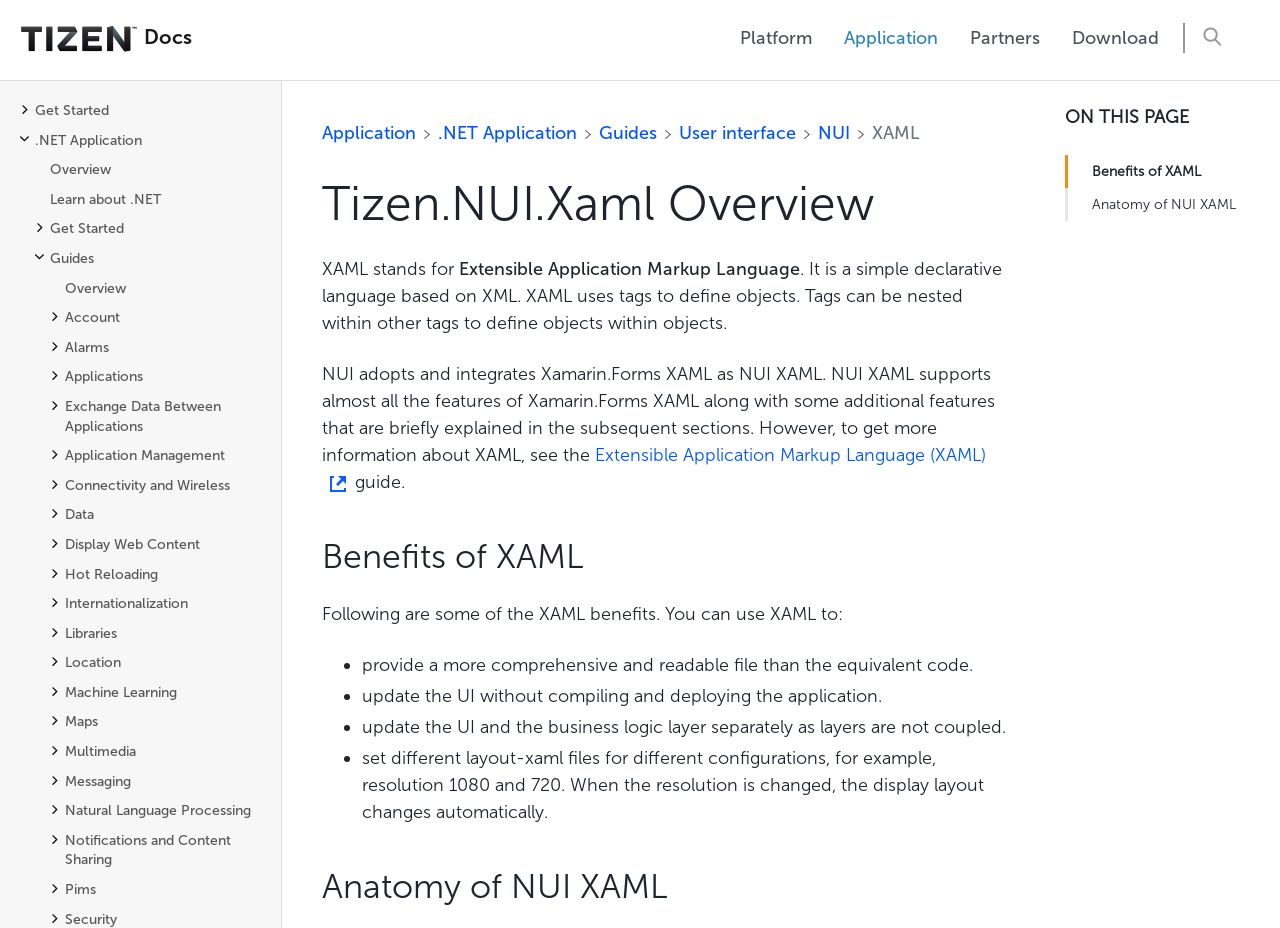Generate a thorough explanation of the webpage's elements.

The webpage is about Tizen.NUI.Xaml Overview, which is a documentation page for developers. At the top left corner, there is a logo of "Docs" with a link to it. Below the logo, there are five links to different sections of the Tizen platform: Platform, Application, Partners, Download, and a button with no text. 

On the left side of the page, there is a menu with several links, including "Get Started", ".NET Application", "Overview", "Learn about .NET", and many others. These links are categorized into sections, with "Get Started" and ".NET Application" at the top, followed by guides and tutorials on various topics such as alarms, applications, connectivity, and more.

On the right side of the page, there is a main content area with several sections. The first section is "ON THIS PAGE", which provides a brief overview of the content on the page. Below it, there are links to "Benefits of XAML" and "Anatomy of NUI XAML". 

The "Benefits of XAML" section explains the advantages of using XAML, including providing a more comprehensive and readable file, updating the UI without compiling and deploying the application, and setting different layout-xaml files for different configurations.

The "Anatomy of NUI XAML" section is not fully described, but it seems to provide an overview of the structure and components of NUI XAML.

Throughout the page, there are many links to other documentation pages, guides, and tutorials, making it a comprehensive resource for developers working with Tizen.NUI.Xaml.